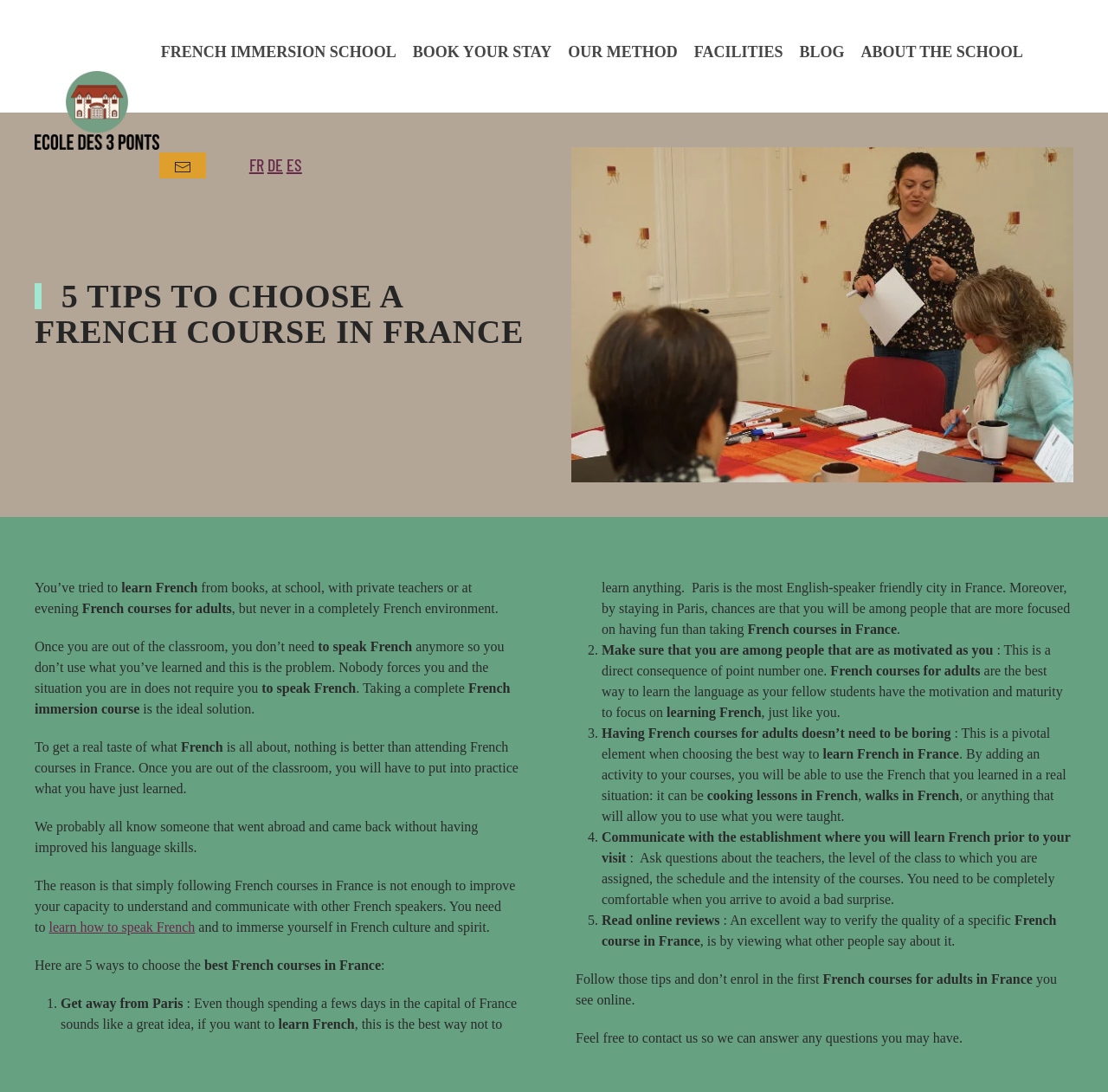What is the title or heading displayed on the webpage?

 5 TIPS TO CHOOSE A FRENCH COURSE IN FRANCE